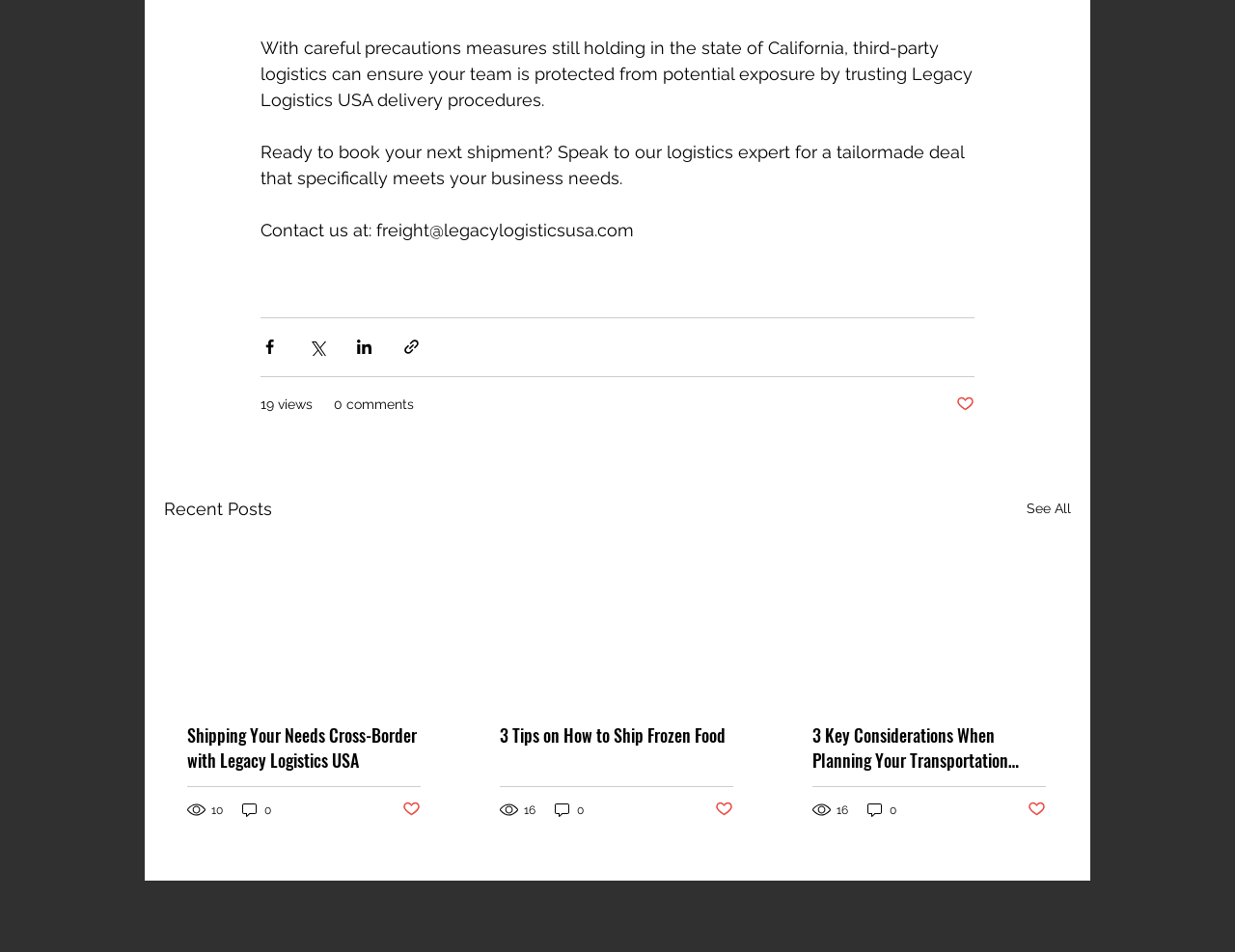Please specify the coordinates of the bounding box for the element that should be clicked to carry out this instruction: "Go to GLP Global". The coordinates must be four float numbers between 0 and 1, formatted as [left, top, right, bottom].

None